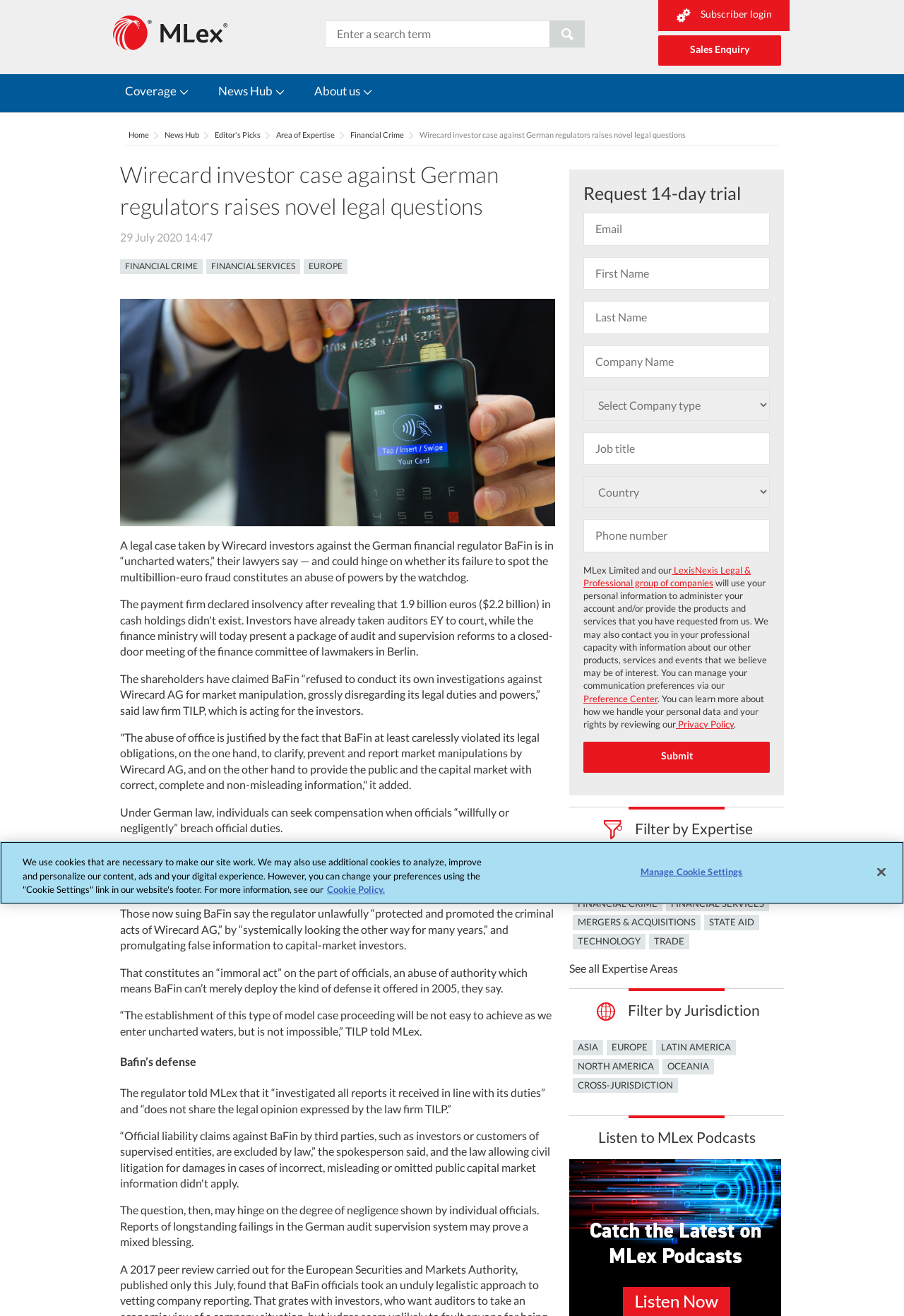Identify the bounding box coordinates of the region that needs to be clicked to carry out this instruction: "Login as a subscriber". Provide these coordinates as four float numbers ranging from 0 to 1, i.e., [left, top, right, bottom].

[0.718, 0.002, 0.864, 0.027]